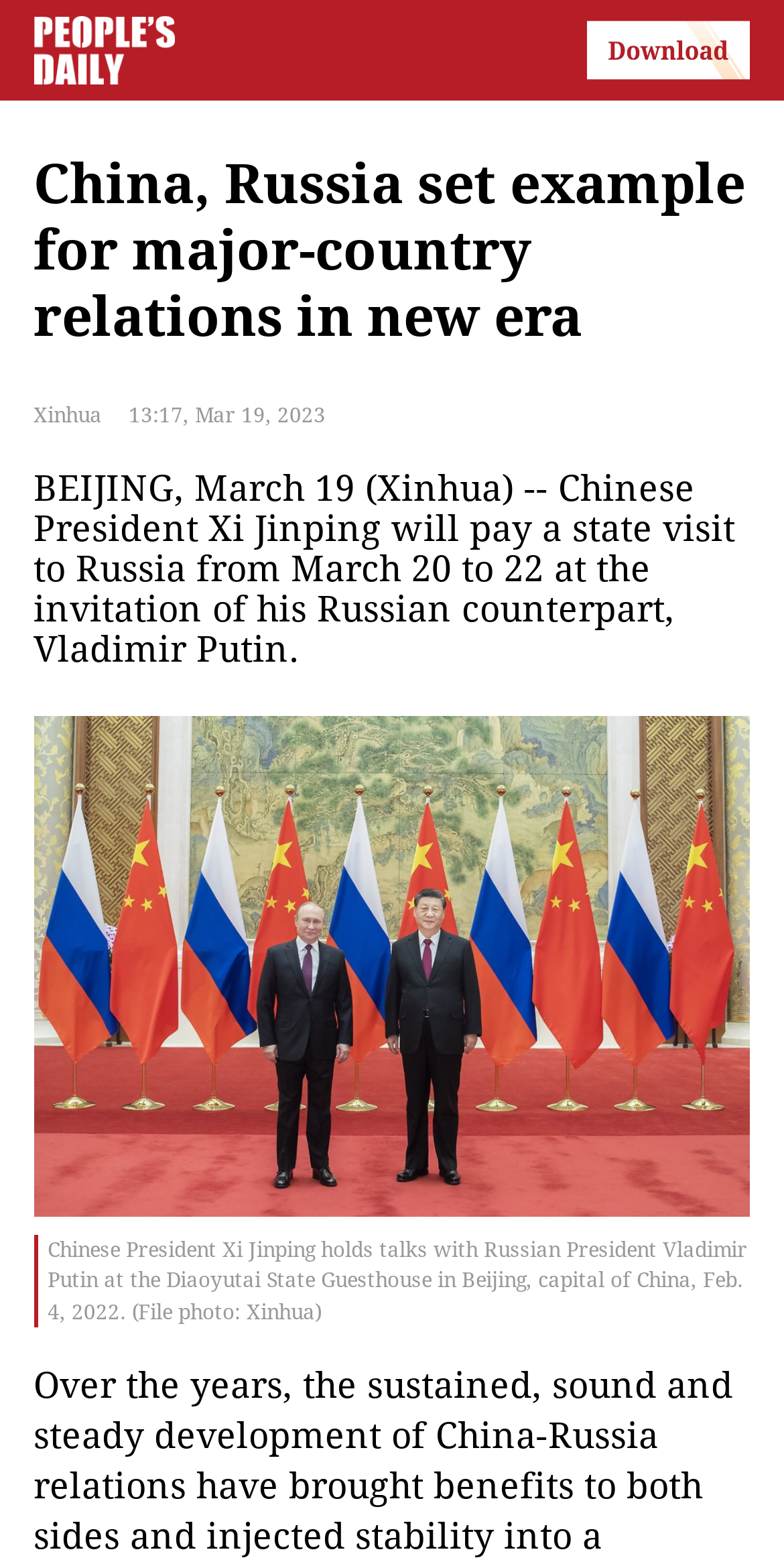Please look at the image and answer the question with a detailed explanation: Who is visiting Russia?

Based on the article content, it is mentioned that 'Chinese President Xi Jinping will pay a state visit to Russia from March 20 to 22 at the invitation of his Russian counterpart, Vladimir Putin.' Therefore, Xi Jinping is the one visiting Russia.